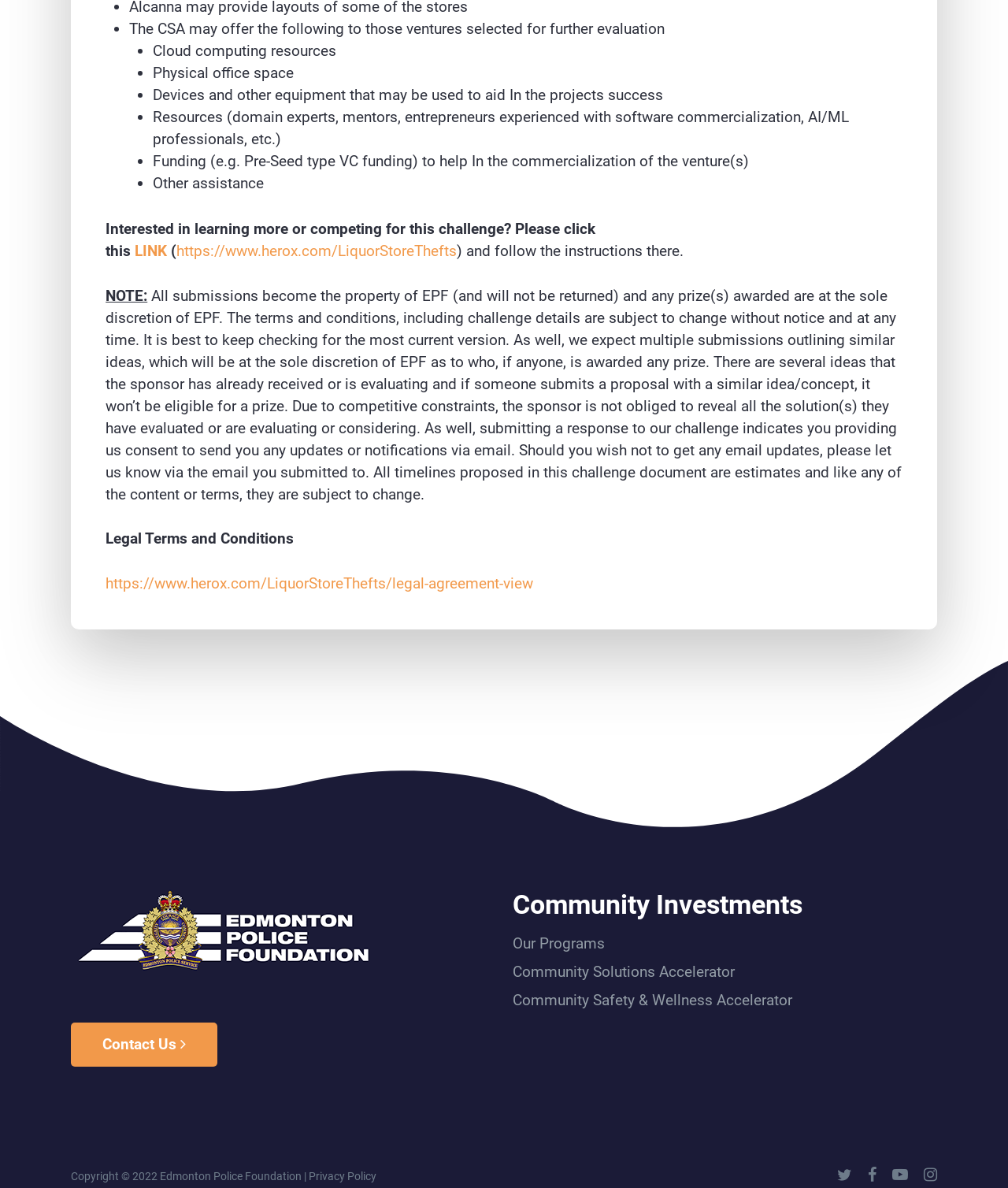What does the CSA offer to selected ventures?
From the image, respond with a single word or phrase.

Resources and funding